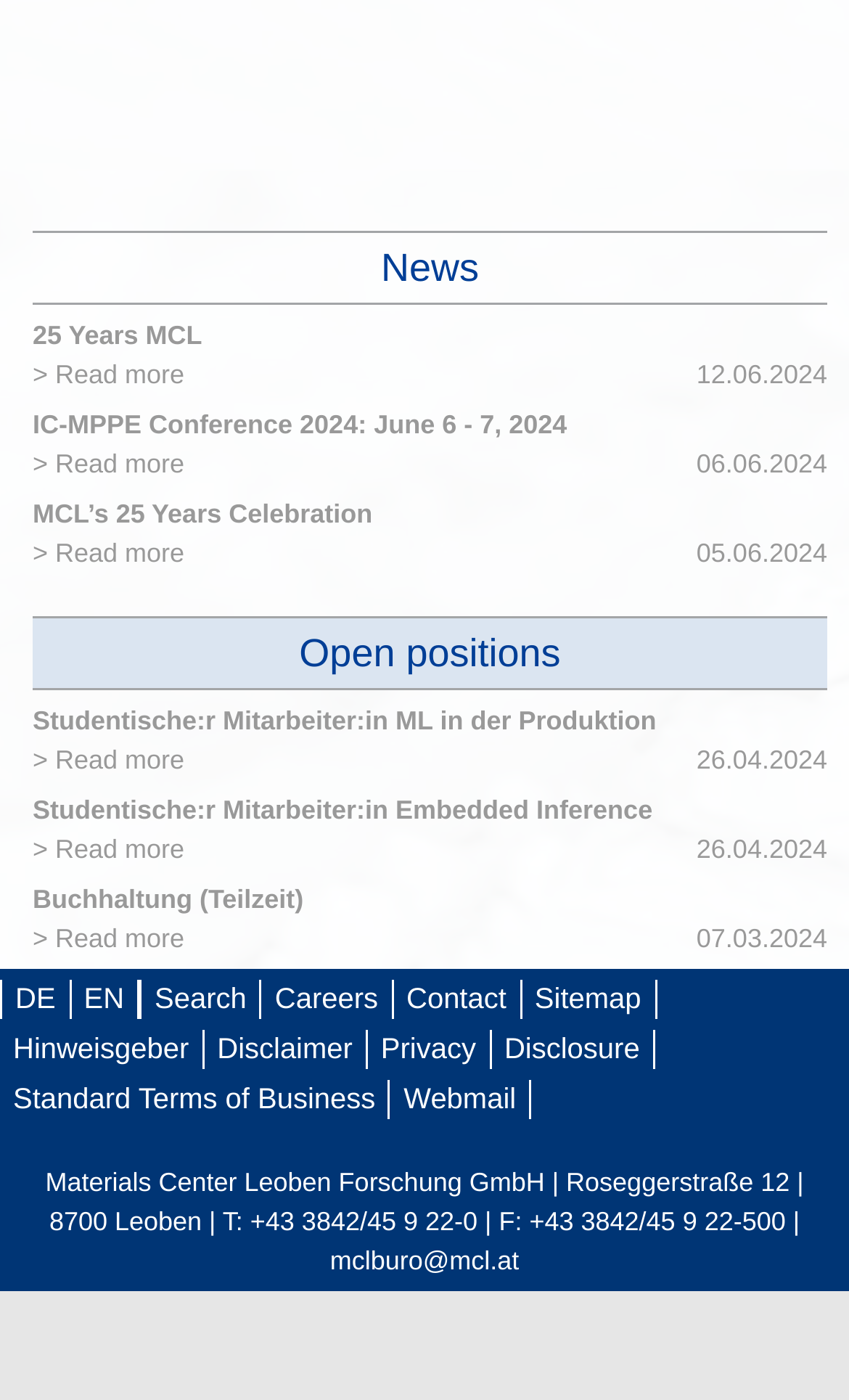Find the bounding box coordinates of the clickable area required to complete the following action: "Search for something".

[0.164, 0.7, 0.308, 0.728]